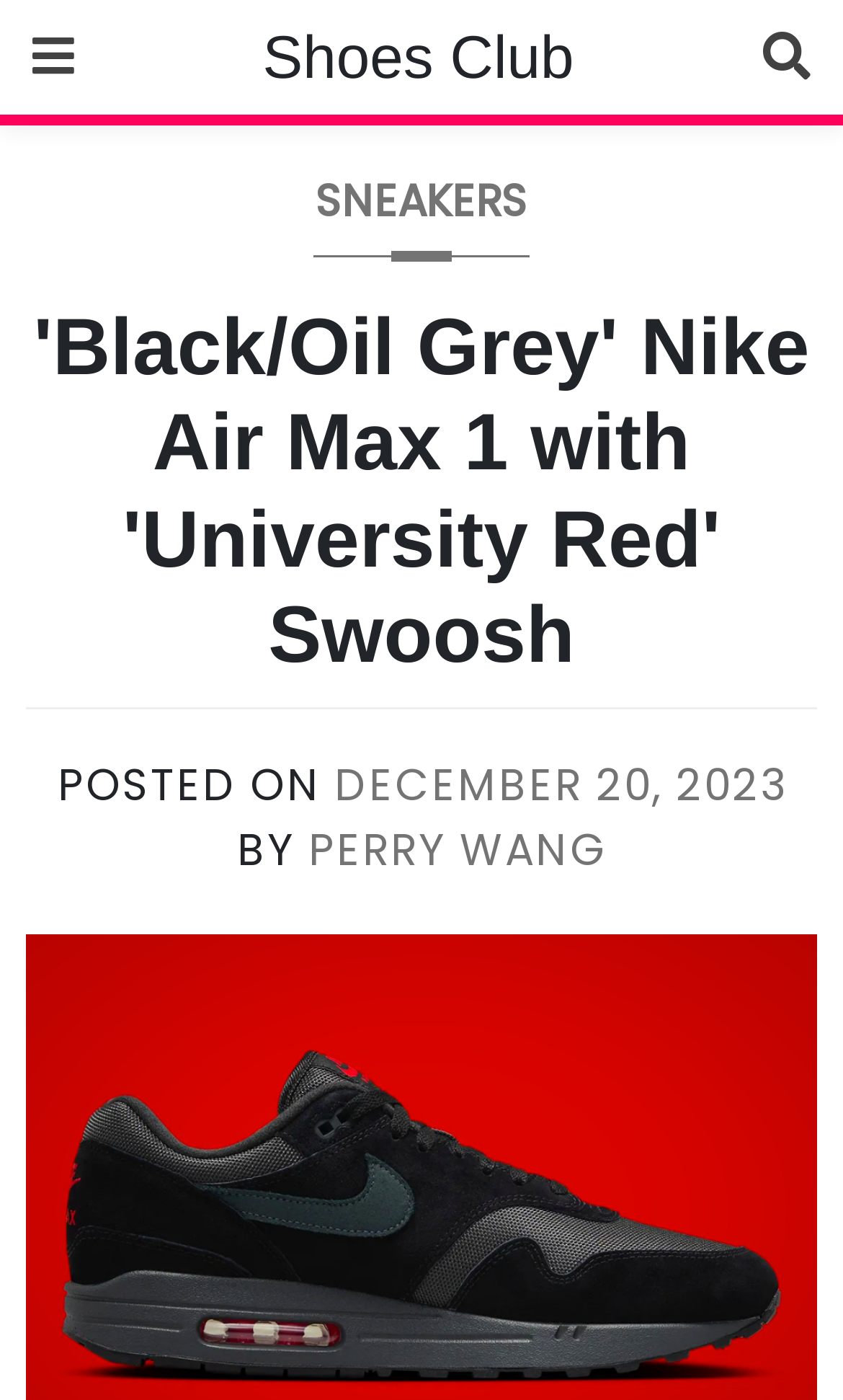Please answer the following question using a single word or phrase: 
What is the category of the post?

SNEAKERS